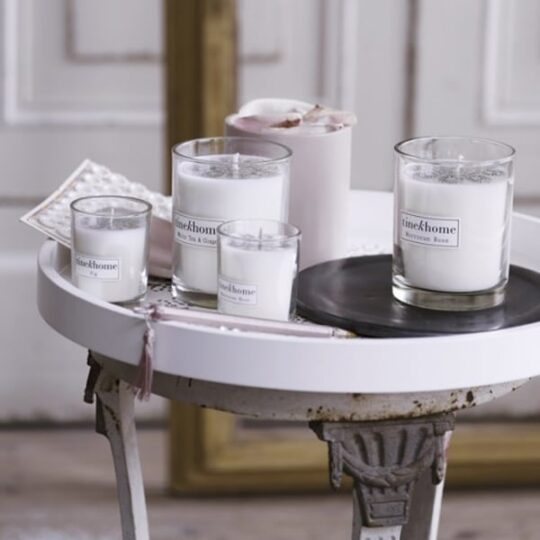How many glass candle holders are there?
Using the image as a reference, answer the question with a short word or phrase.

Four